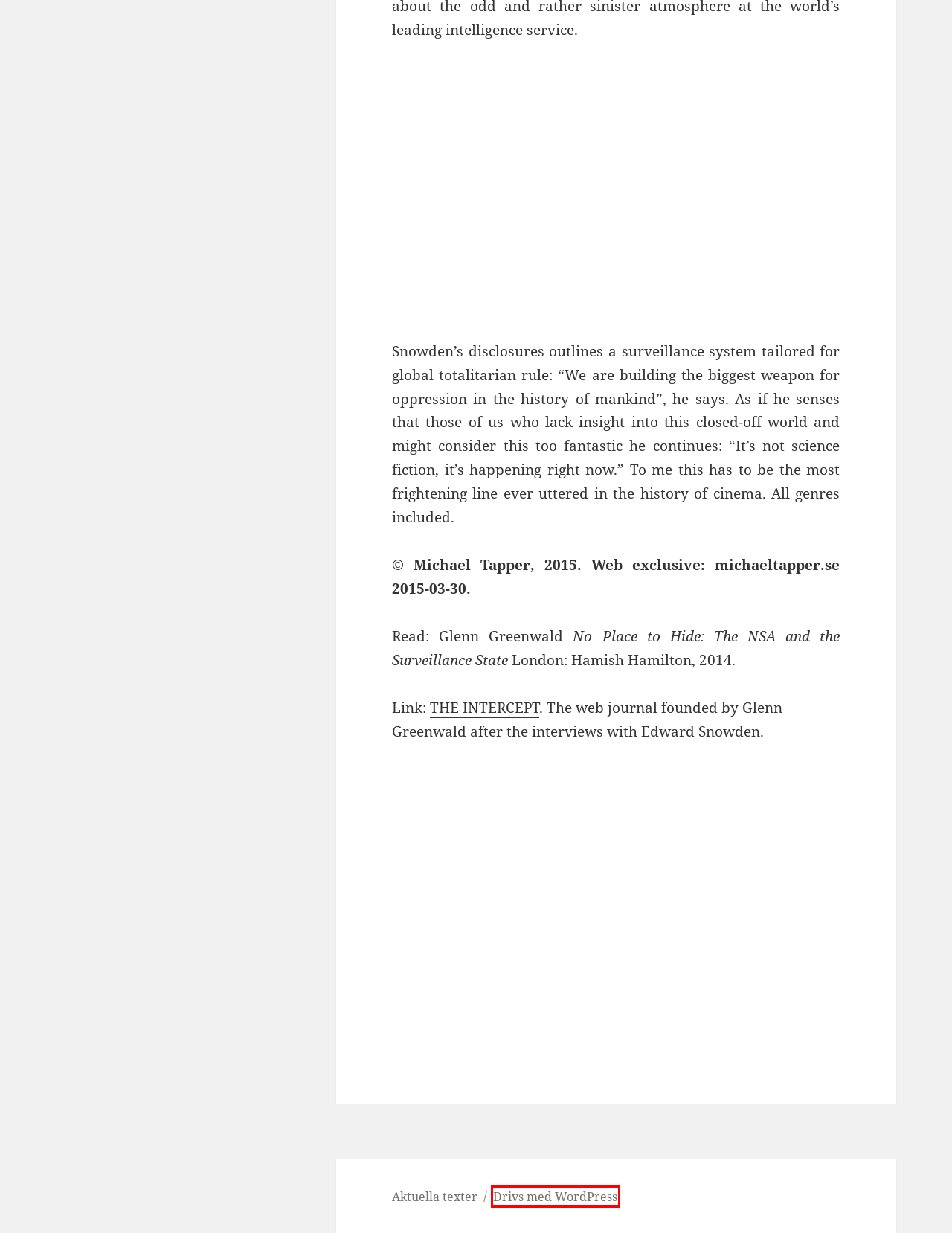Given a screenshot of a webpage with a red rectangle bounding box around a UI element, select the best matching webpage description for the new webpage that appears after clicking the highlighted element. The candidate descriptions are:
A. Michael Tapper – Mitt arkiv
B. Böcker – Michael Tapper
C. Blog Tool, Publishing Platform, and CMS – WordPress.org
D. Stöd / Support – Michael Tapper
E. Essäer – Michael Tapper
F. CV – Michael Tapper
G. Recensioner – Michael Tapper
H. English – Michael Tapper

C